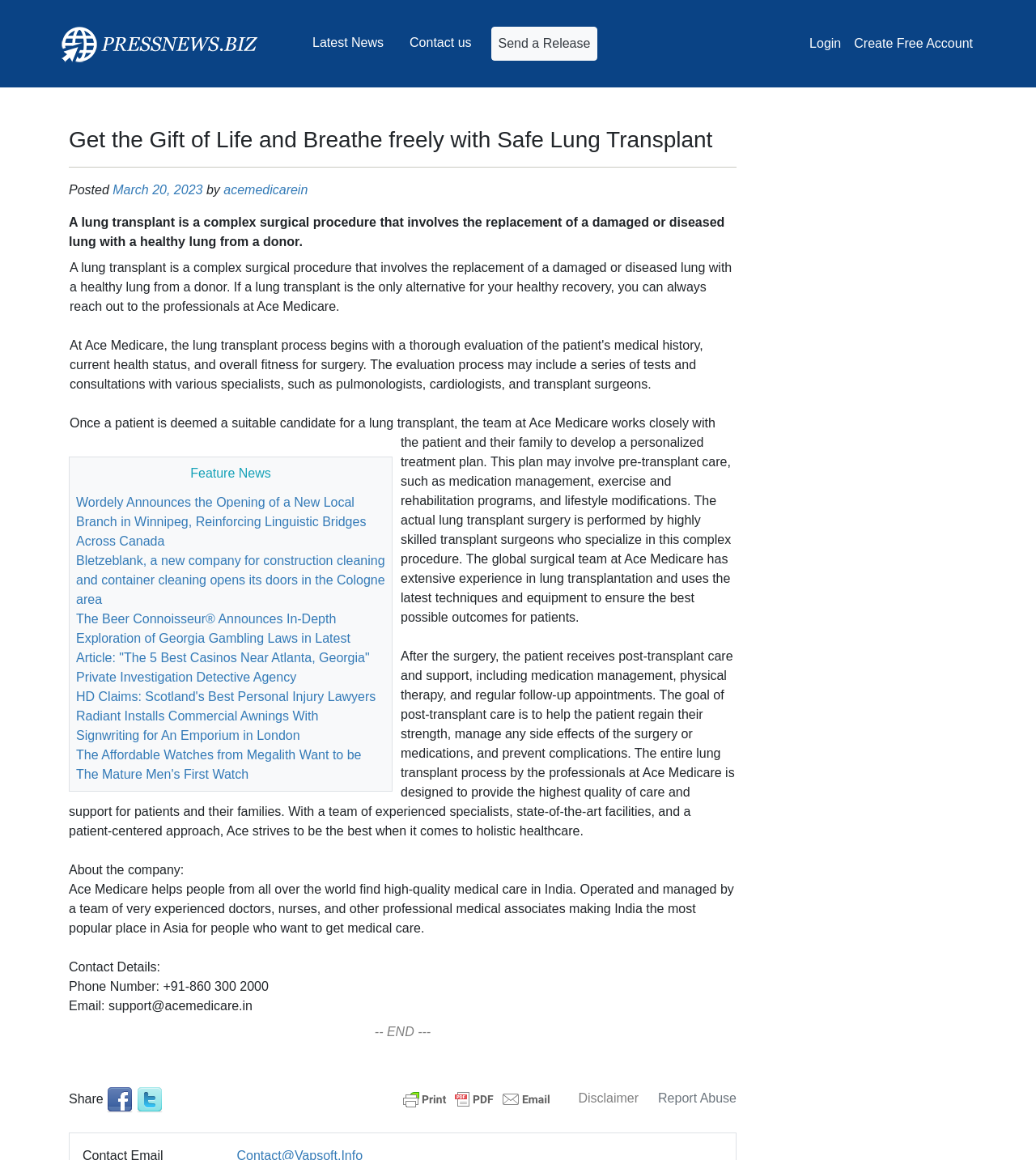Provide the bounding box coordinates of the area you need to click to execute the following instruction: "Create a free account".

[0.818, 0.024, 0.945, 0.052]